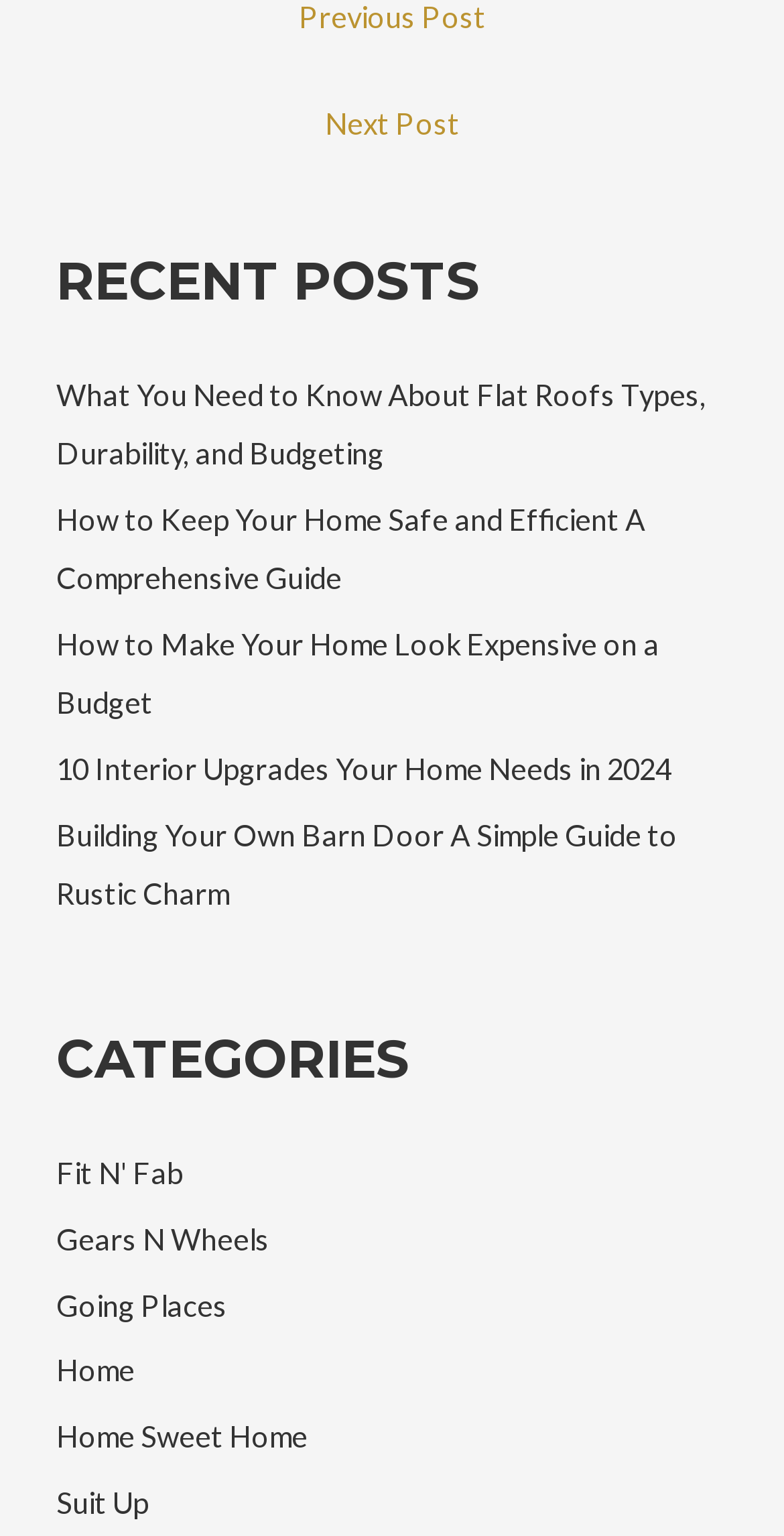Provide your answer in a single word or phrase: 
What is the name of the first category listed in the 'CATEGORIES' section?

Fit N' Fab